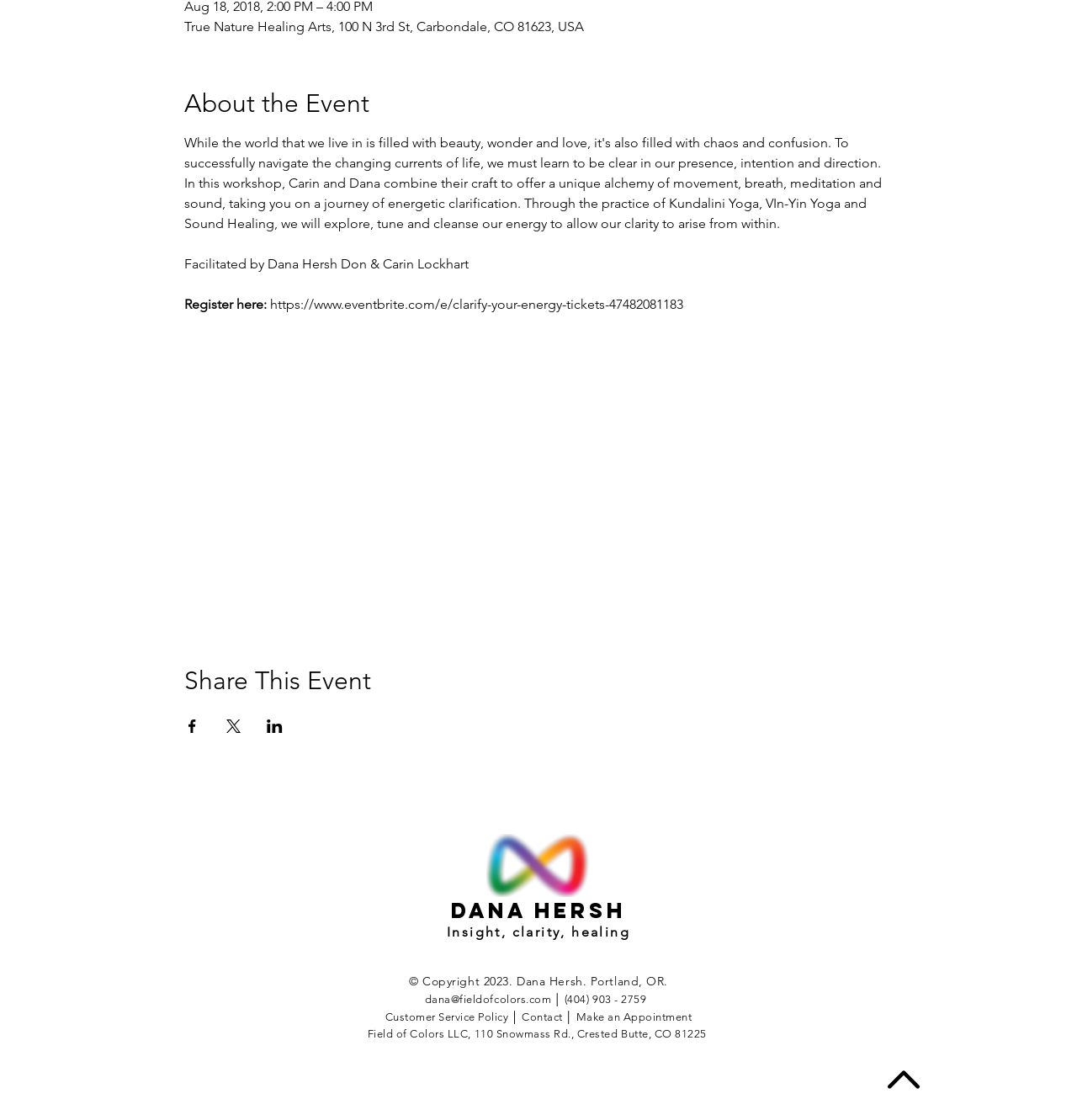Using the details in the image, give a detailed response to the question below:
What is the name of the business associated with Dana Hersh?

I found the business name by looking at the static text element at the bottom of the page, which mentions the business name and address.